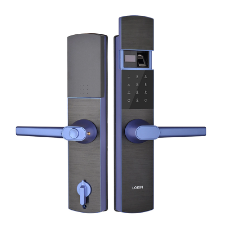What color accents are used to enhance the aesthetic appeal?
Examine the image closely and answer the question with as much detail as possible.

The blue accents on the handles and keypad are used to enhance the aesthetic appeal of the smart lock, making it a stylish addition to any entrance.